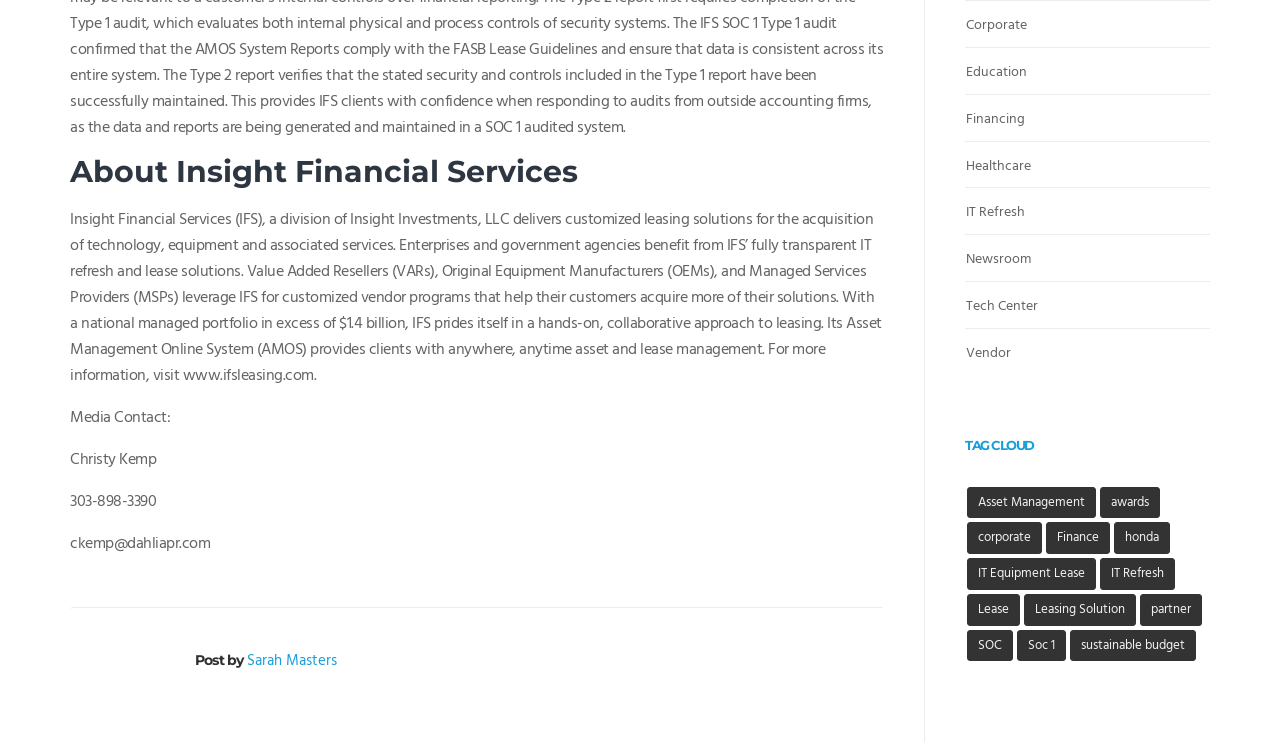Pinpoint the bounding box coordinates of the clickable area needed to execute the instruction: "Explore Asset Management". The coordinates should be specified as four float numbers between 0 and 1, i.e., [left, top, right, bottom].

[0.755, 0.656, 0.856, 0.698]